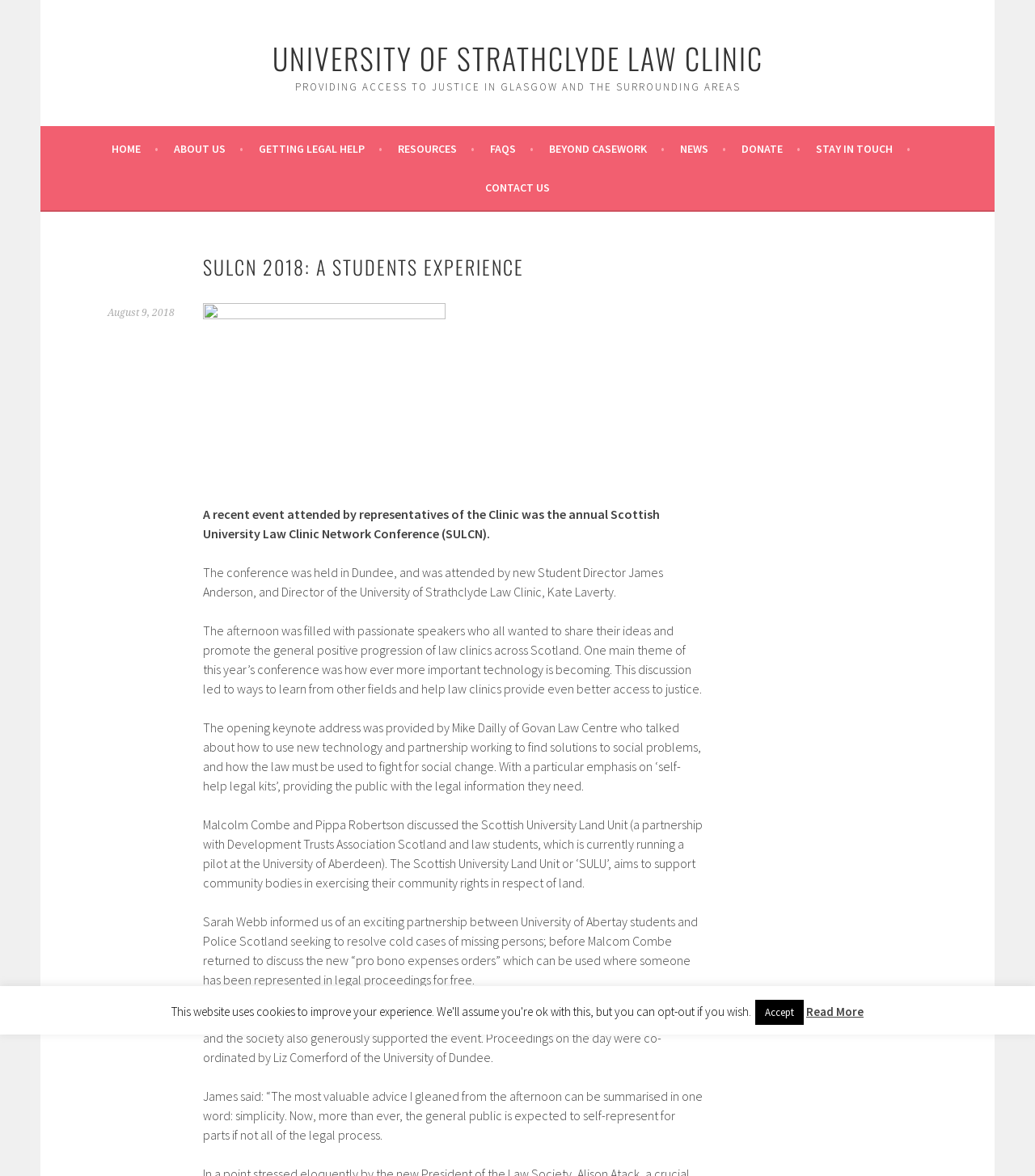Please provide the bounding box coordinates for the element that needs to be clicked to perform the following instruction: "Learn about Getting Legal Help". The coordinates should be given as four float numbers between 0 and 1, i.e., [left, top, right, bottom].

[0.25, 0.118, 0.37, 0.135]